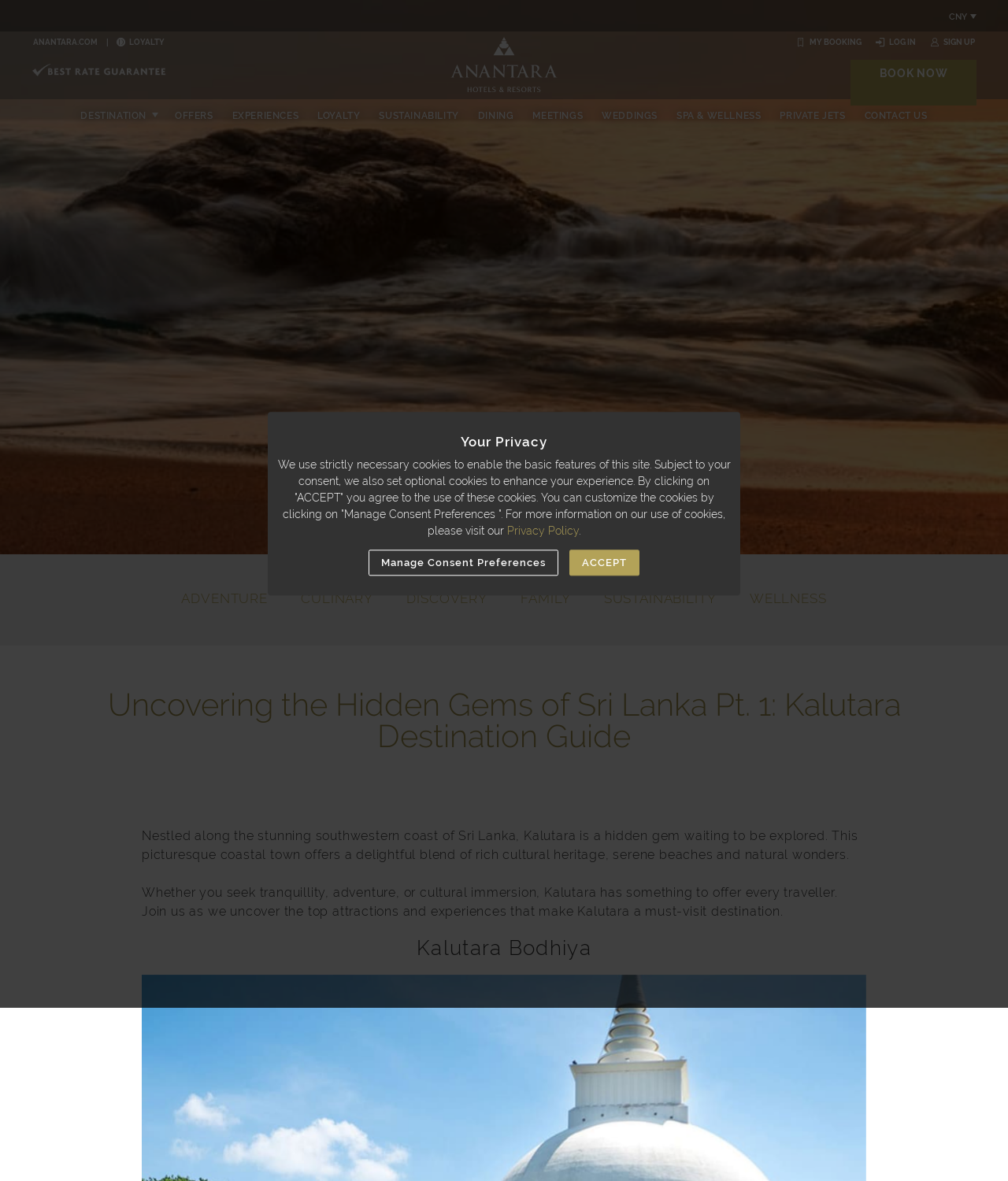Please identify the bounding box coordinates of the element's region that should be clicked to execute the following instruction: "Book now using the 'BOOK NOW TOGGLE RESERVATION MENU' link". The bounding box coordinates must be four float numbers between 0 and 1, i.e., [left, top, right, bottom].

[0.844, 0.051, 0.969, 0.073]